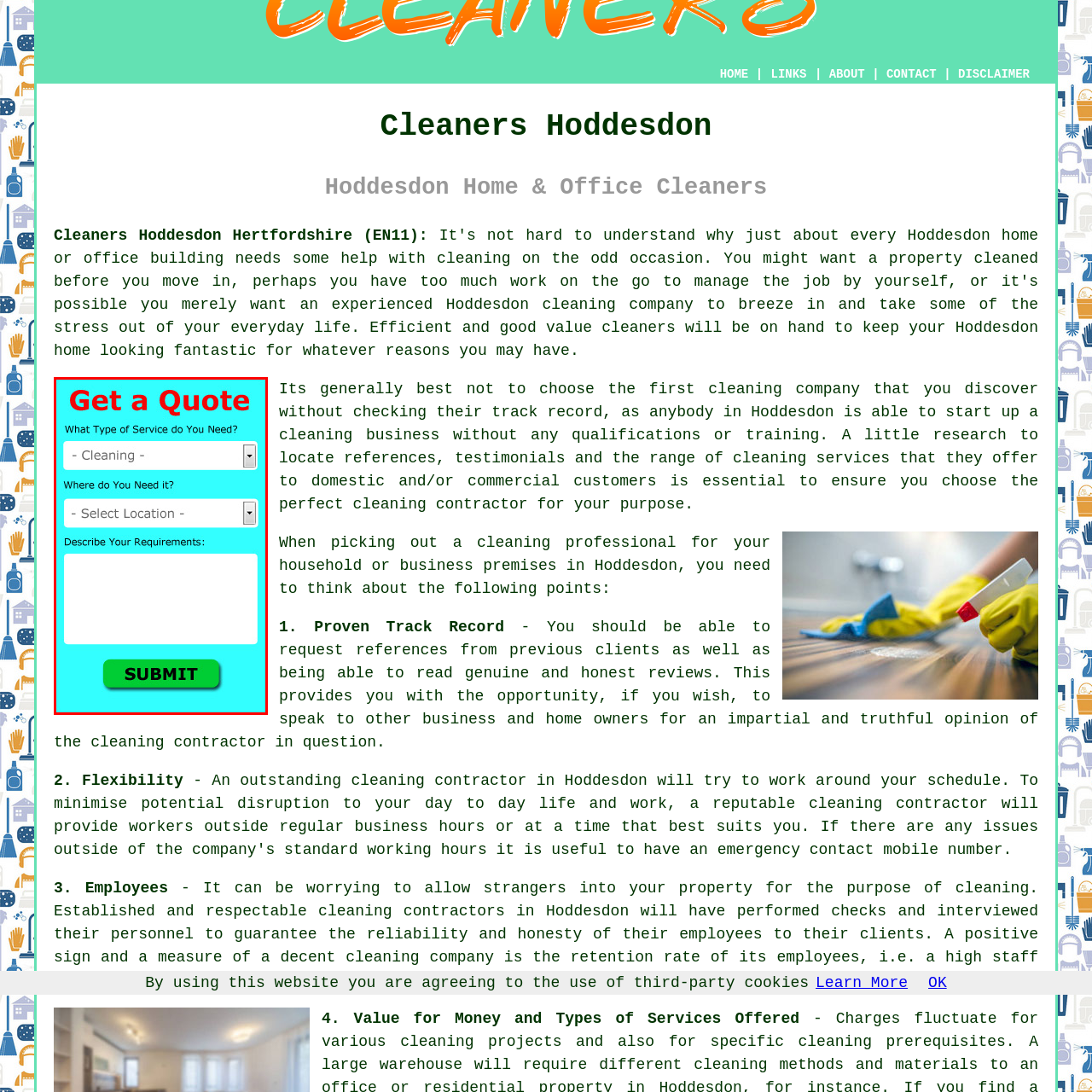Focus your attention on the image enclosed by the red boundary and provide a thorough answer to the question that follows, based on the image details: What is the default option in the Service Type field?

The default option in the Service Type field is 'Cleaning', as stated in the caption, which implies that it is the most common or general type of cleaning service.